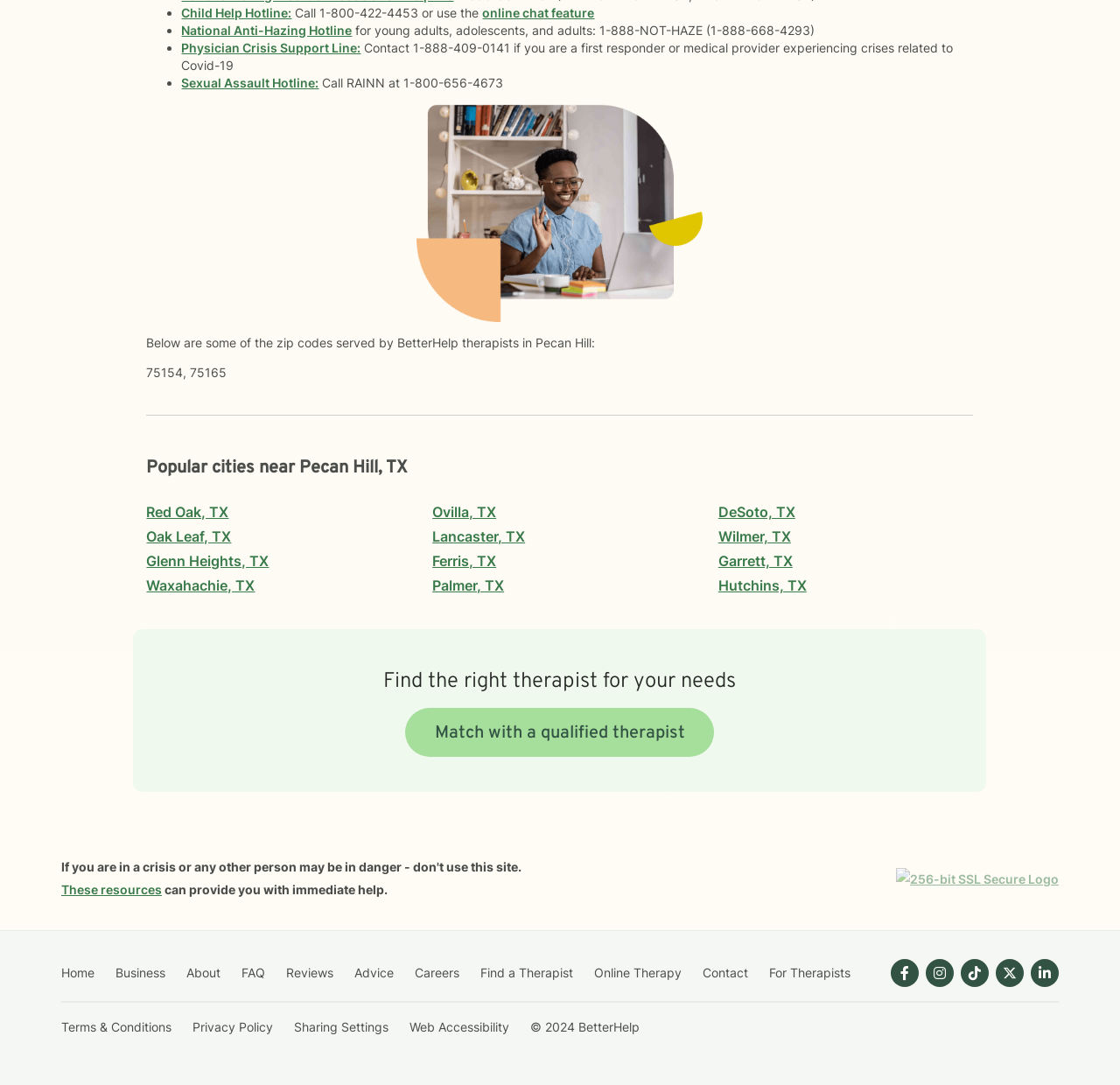Can you give a detailed response to the following question using the information from the image? What is the name of the hotline for first responders and medical providers experiencing crises related to Covid-19?

I found the name of the hotline by looking at the list of resources provided on the webpage, specifically the third item in the list, which is labeled 'Physician Crisis Support Line:' and has a description of the hotline's purpose next to it.